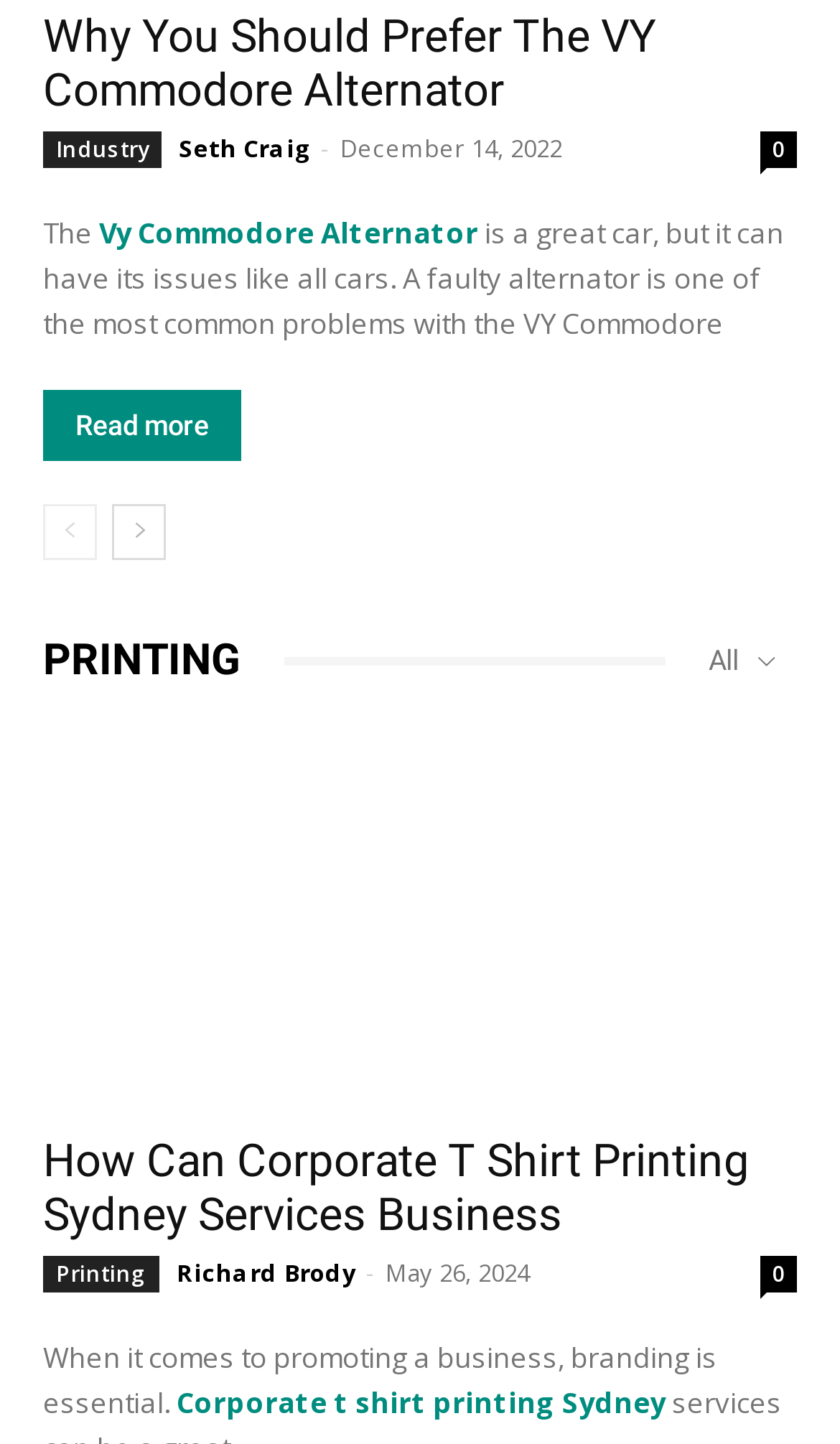How many pages are there in the article list?
Please respond to the question with a detailed and well-explained answer.

The webpage has 'prev-page' and 'next-page' links, indicating that there are at least two pages in the article list.